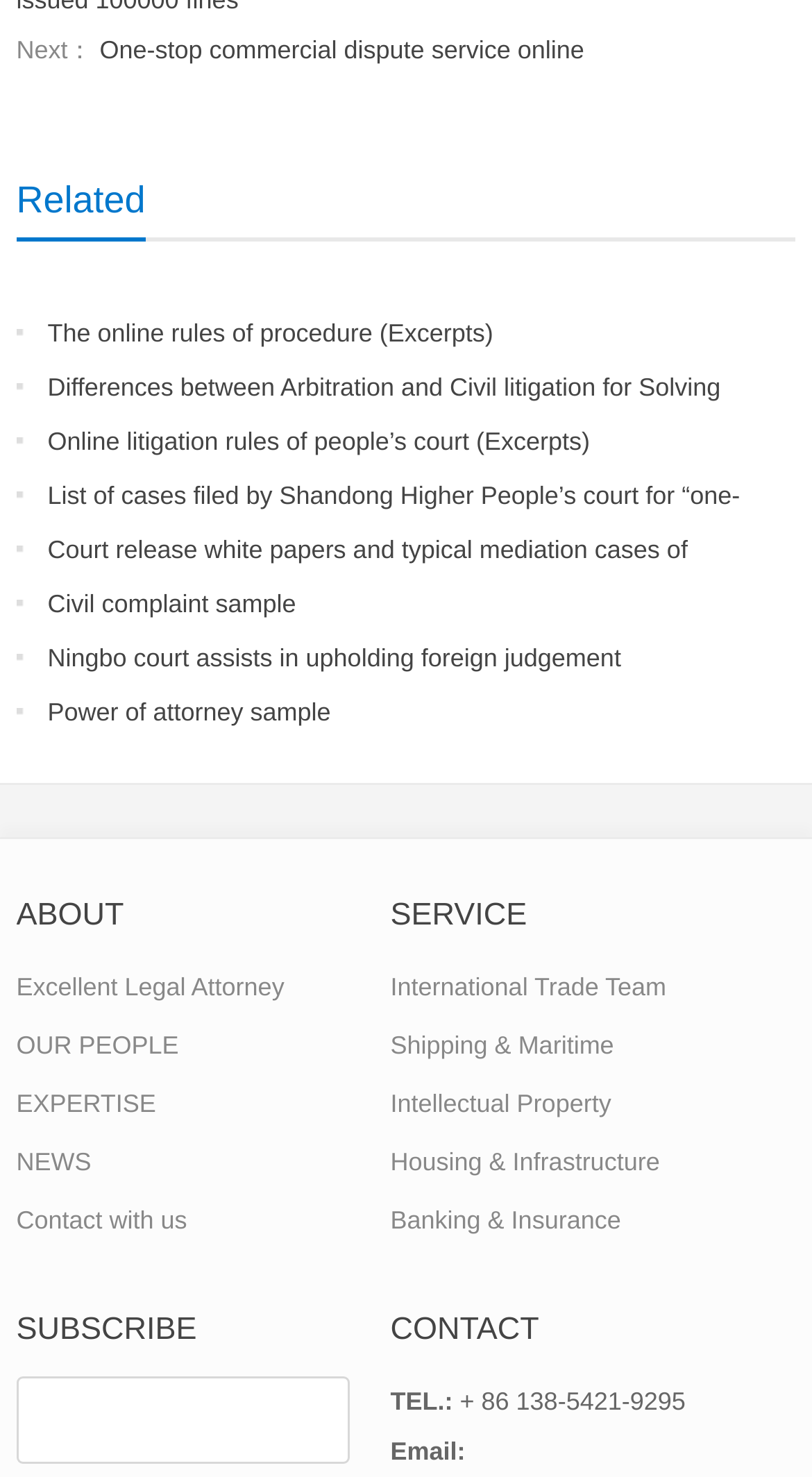Locate the bounding box coordinates of the clickable area to execute the instruction: "Contact via email". Provide the coordinates as four float numbers between 0 and 1, represented as [left, top, right, bottom].

[0.481, 0.972, 0.573, 0.992]